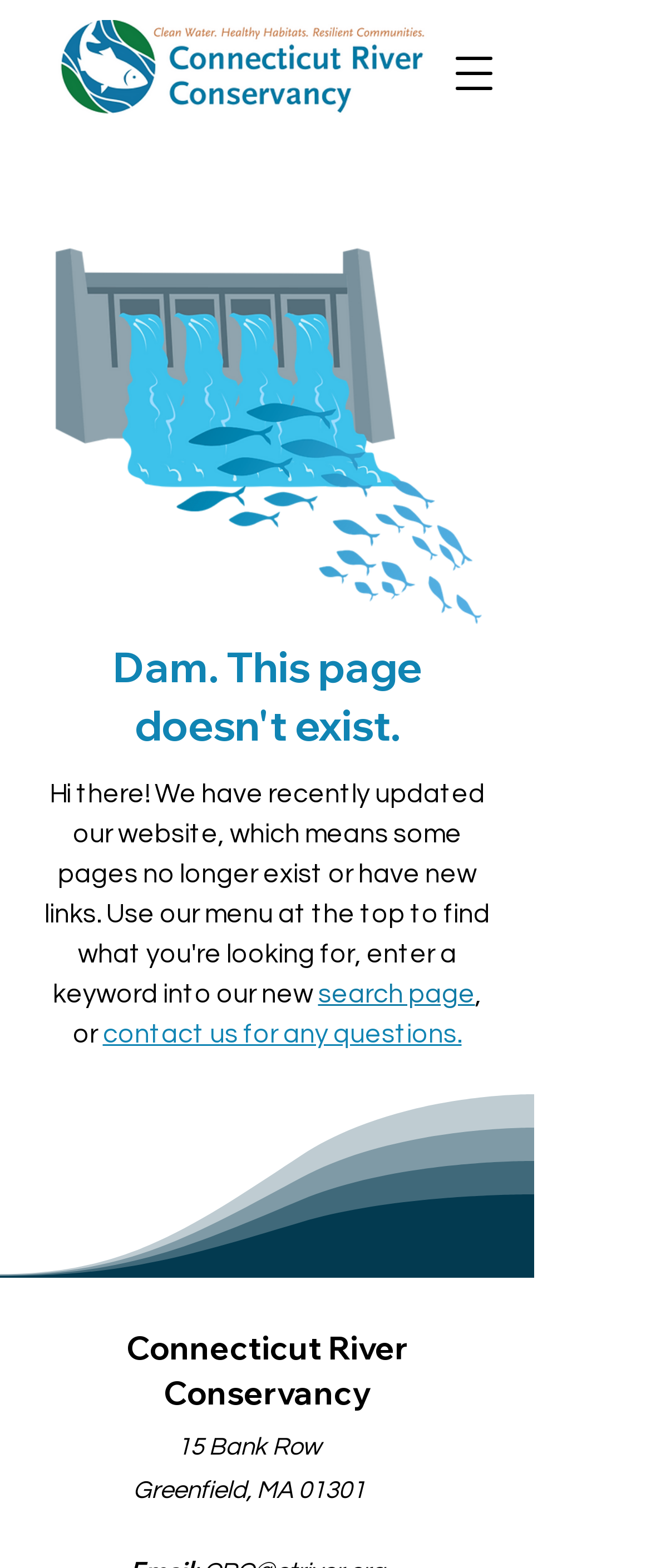Locate the heading on the webpage and return its text.

Dam. This page doesn't exist.